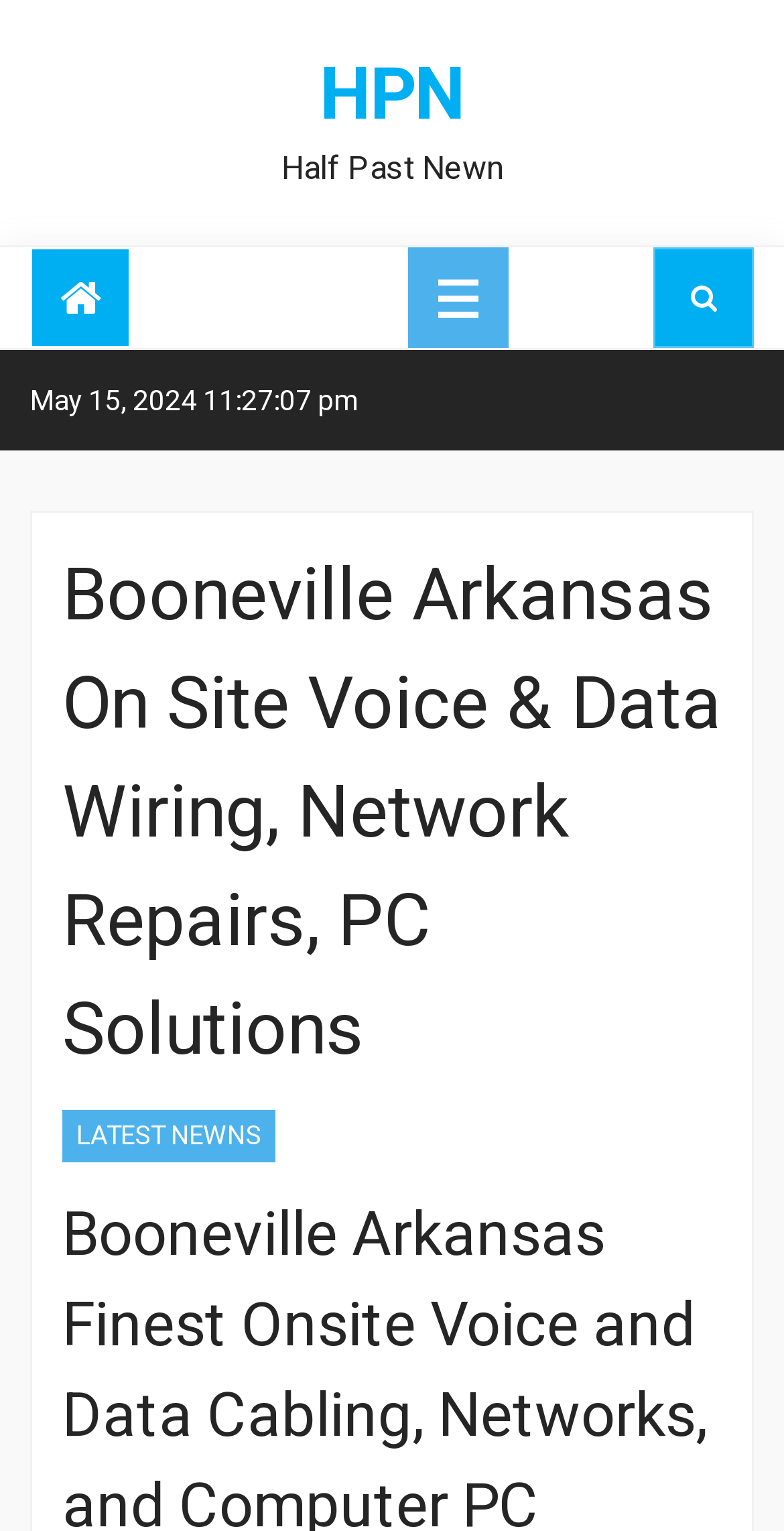What type of services does the company offer?
Based on the content of the image, thoroughly explain and answer the question.

I found the type of services offered by the company by looking at the heading element with the text 'Booneville Arkansas On Site Voice & Data Wiring, Network Repairs, PC Solutions' which is located in the main content area of the webpage.